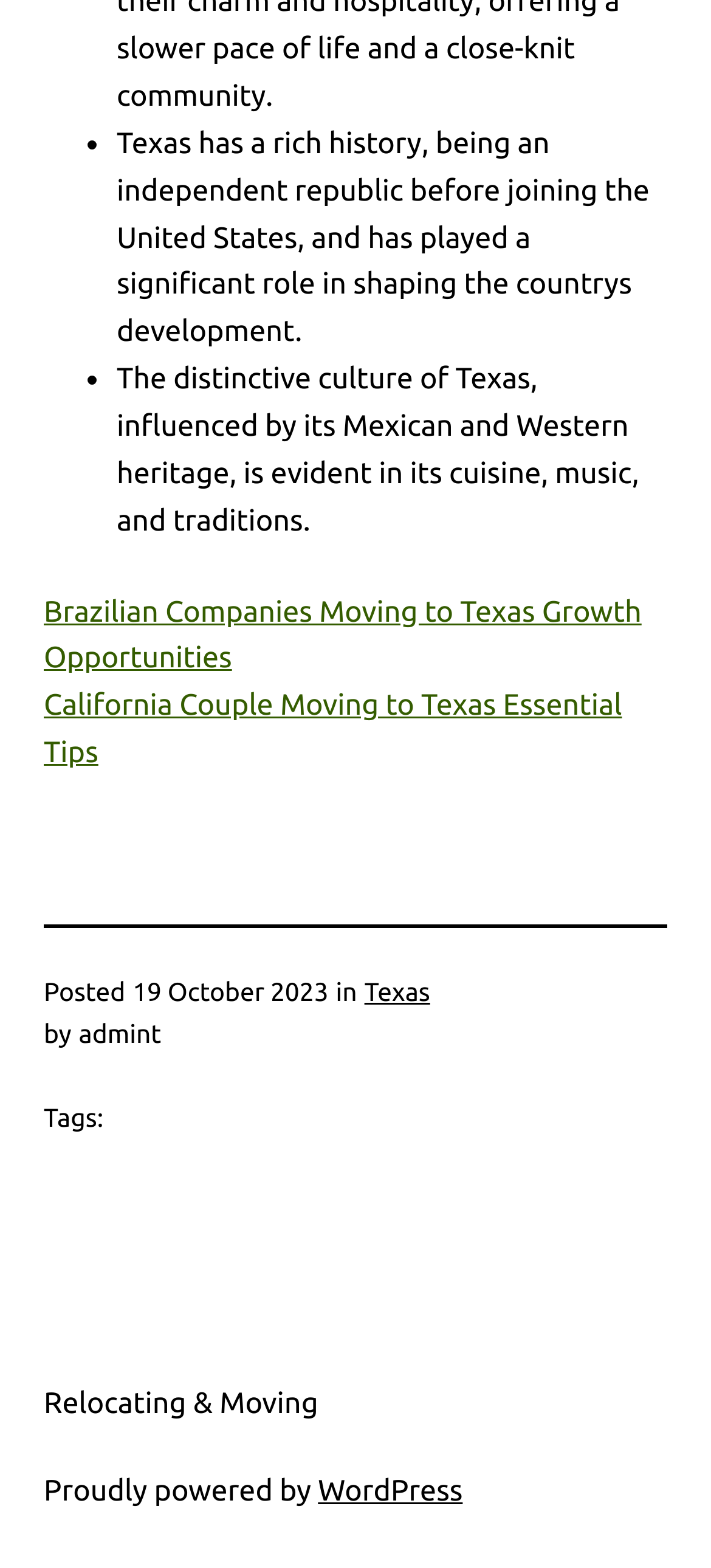Give a one-word or short phrase answer to the question: 
How many links are there in the webpage?

5